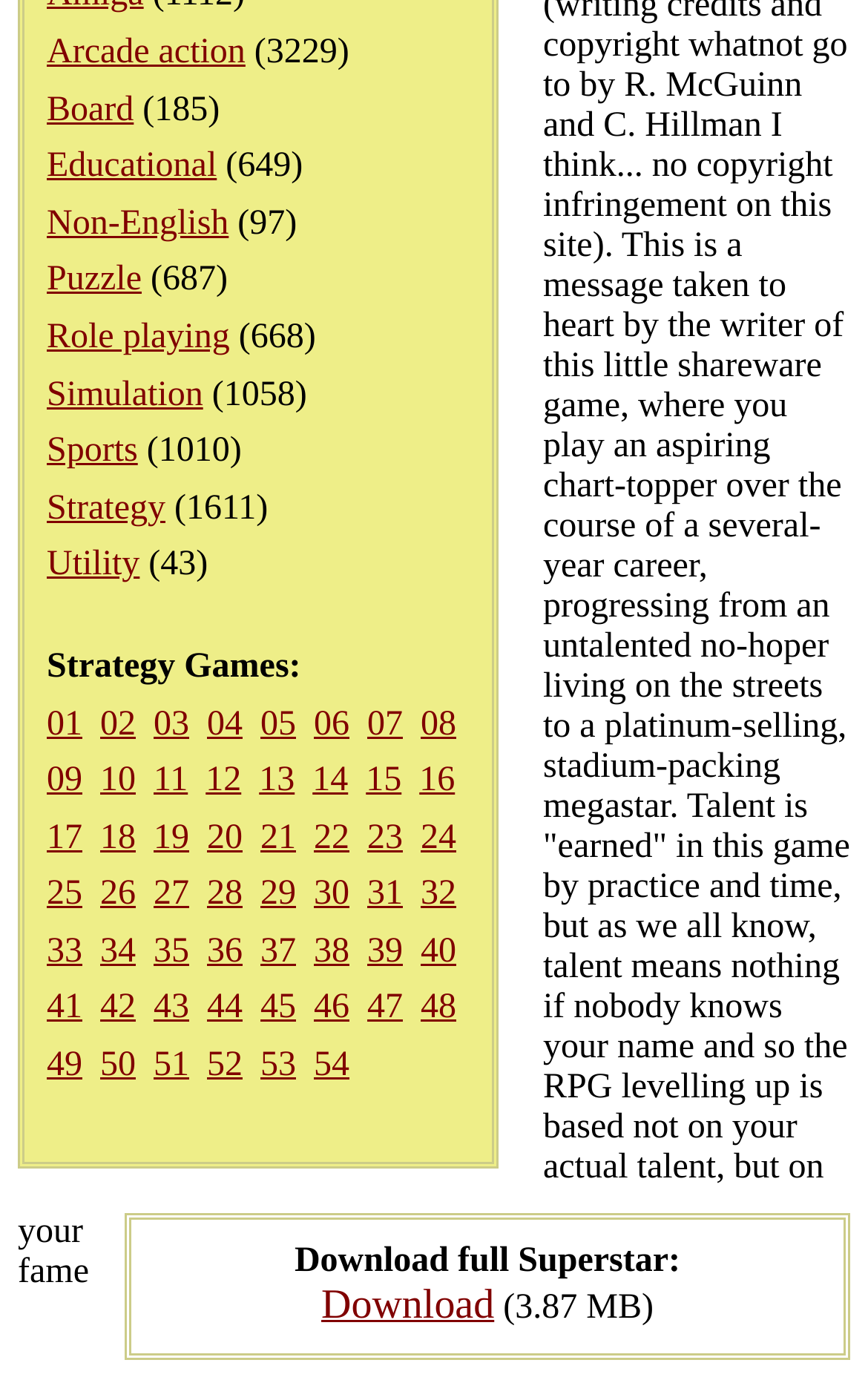Provide the bounding box coordinates for the UI element that is described as: "41".

[0.054, 0.717, 0.095, 0.744]